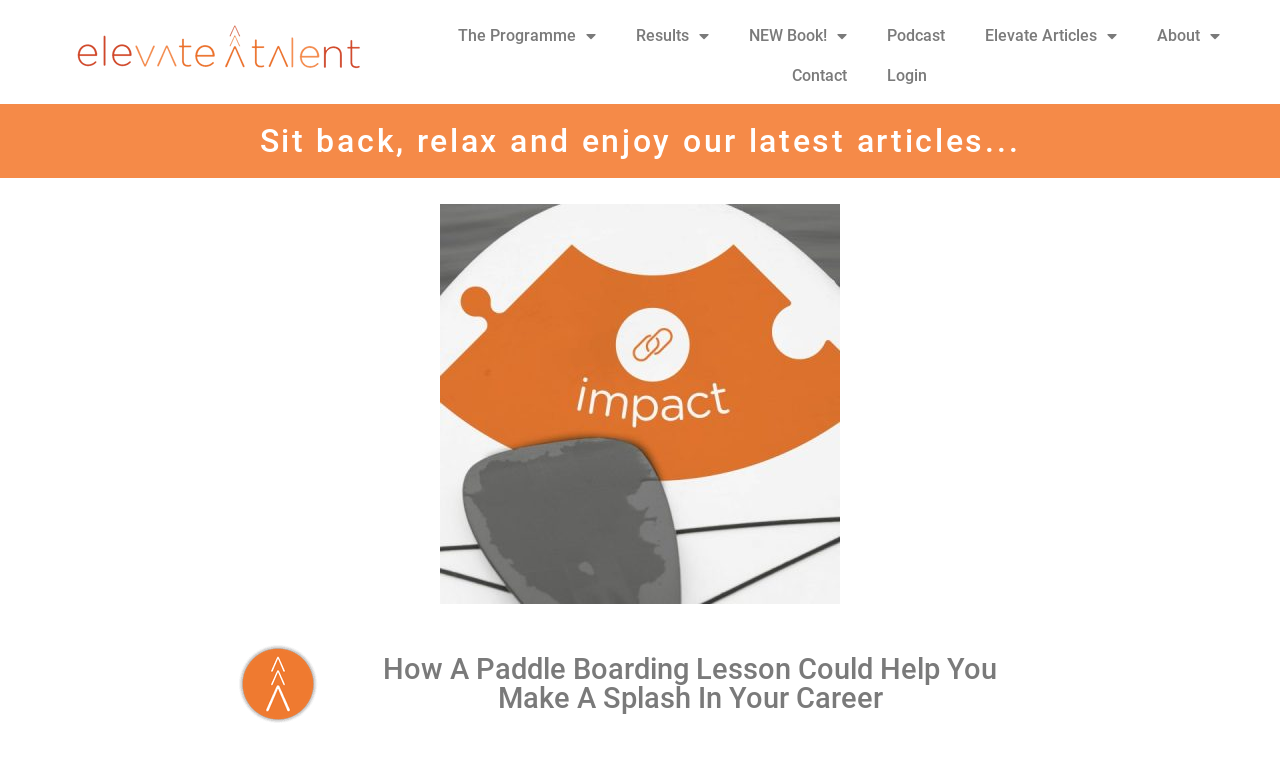Give a one-word or short-phrase answer to the following question: 
What is the main theme of the webpage?

Career development